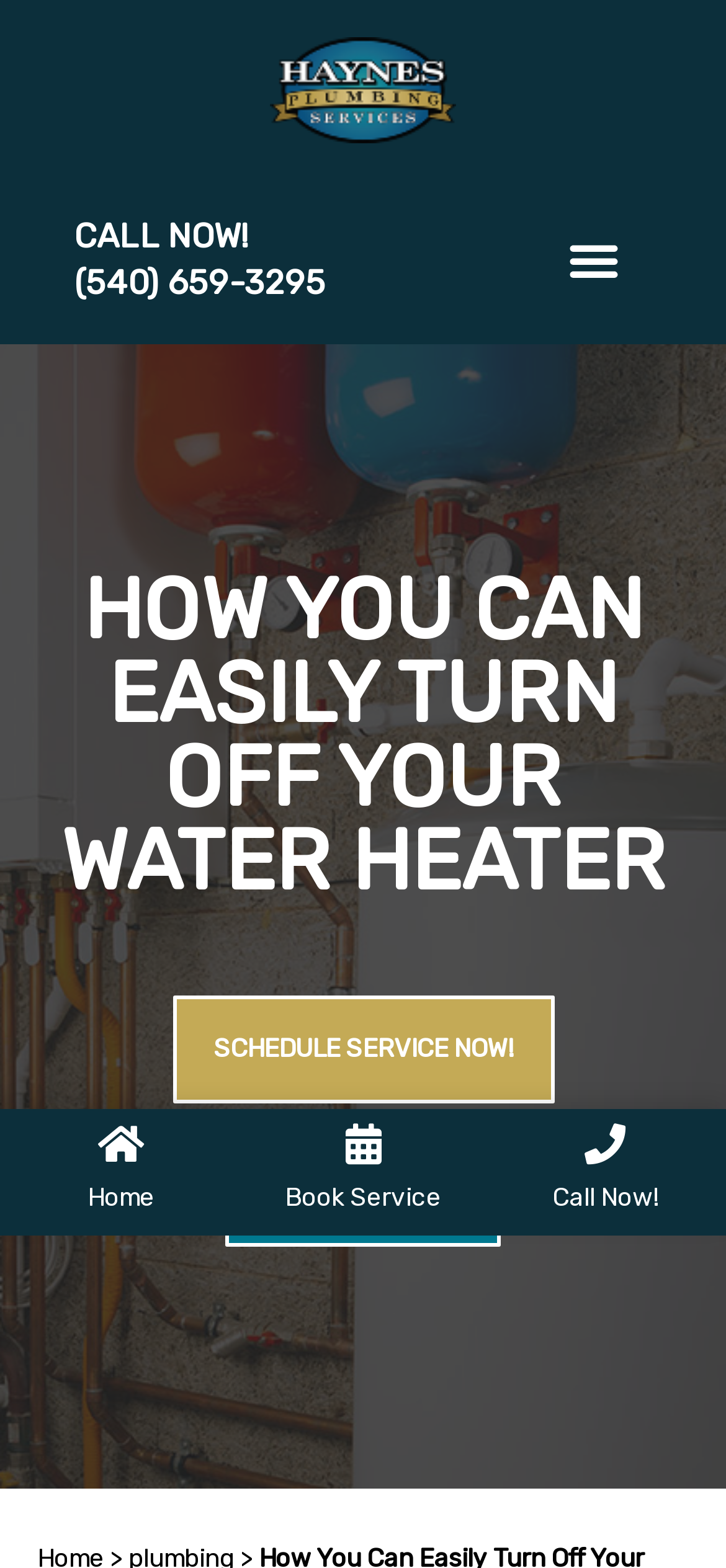Refer to the image and provide an in-depth answer to the question: 
How many links are there in the footer?

I counted the number of link elements at the bottom of the webpage. There are three links with icons: ' Home', ' Book Service', and ' Call Now!', which makes a total of 3 links in the footer.